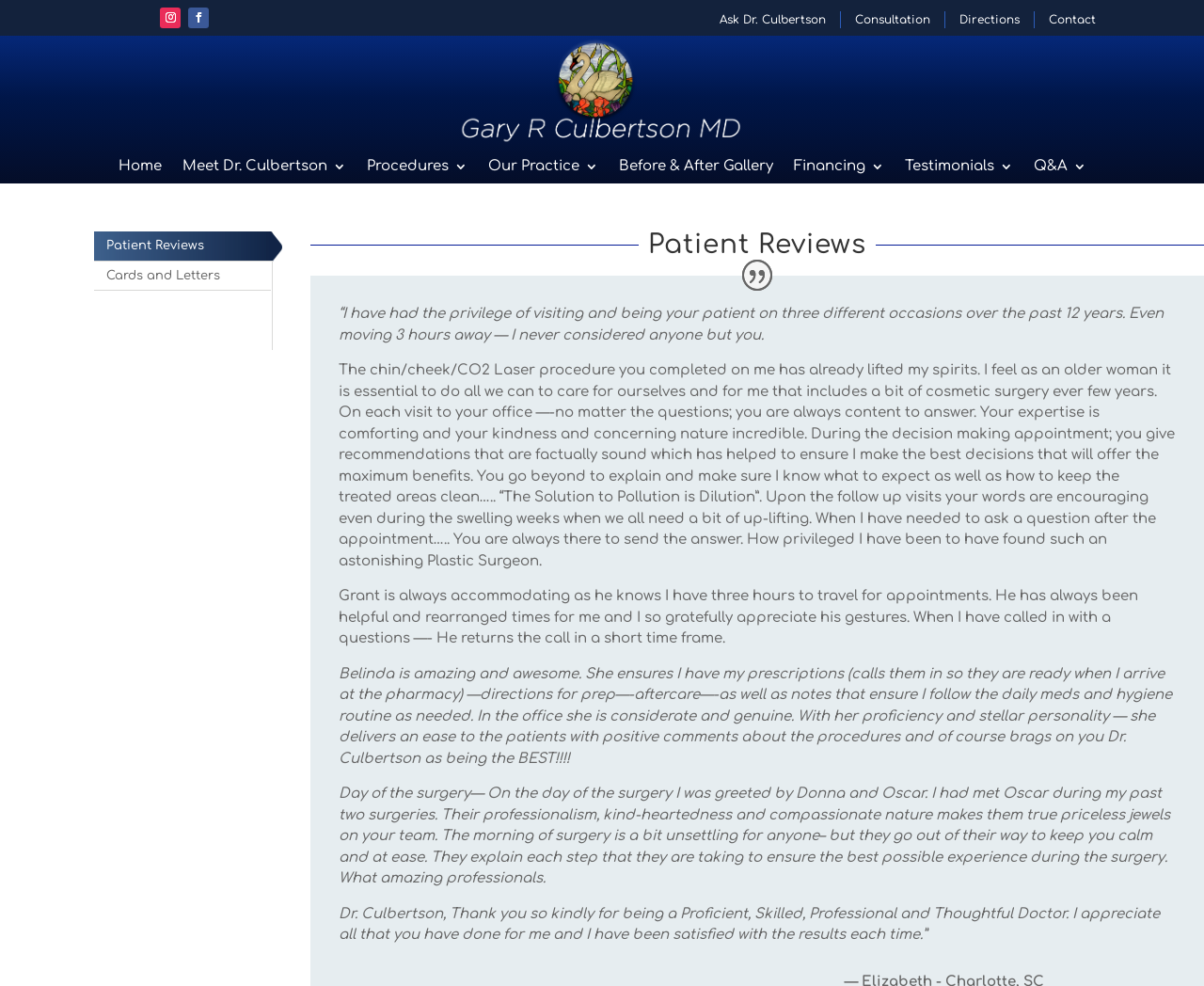Using the provided description Before & After Gallery, find the bounding box coordinates for the UI element. Provide the coordinates in (top-left x, top-left y, bottom-right x, bottom-right y) format, ensuring all values are between 0 and 1.

[0.514, 0.133, 0.642, 0.205]